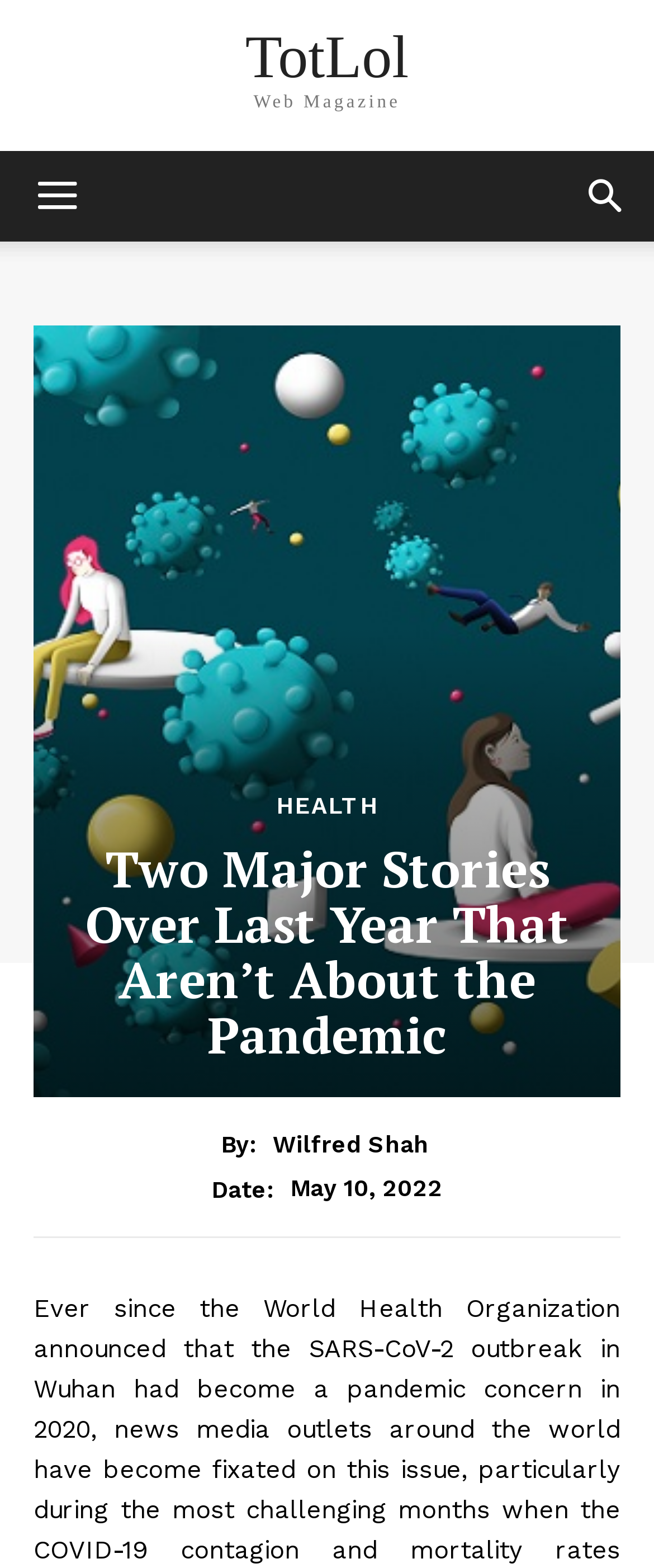Give a detailed overview of the webpage's appearance and contents.

The webpage appears to be a news article or blog post with a focus on two major stories from the past year that are not related to the pandemic. 

At the top of the page, there is a link to "TotLol" positioned near the center, accompanied by a static text "Web Magazine" to its right. On the left side, there is a link to toggle mobile view, and on the far right, a search button is located. 

Below these elements, a link to the "HEALTH" category is situated, followed by a heading that repeats the title "Two Major Stories Over Last Year That Aren’t About the Pandemic". This heading spans across most of the page's width.

Further down, the author's name "Wilfred Shah" is mentioned, preceded by a "By:" label. The publication date "May 10, 2022" is displayed next to a "Date:" label, positioned below the author's name.